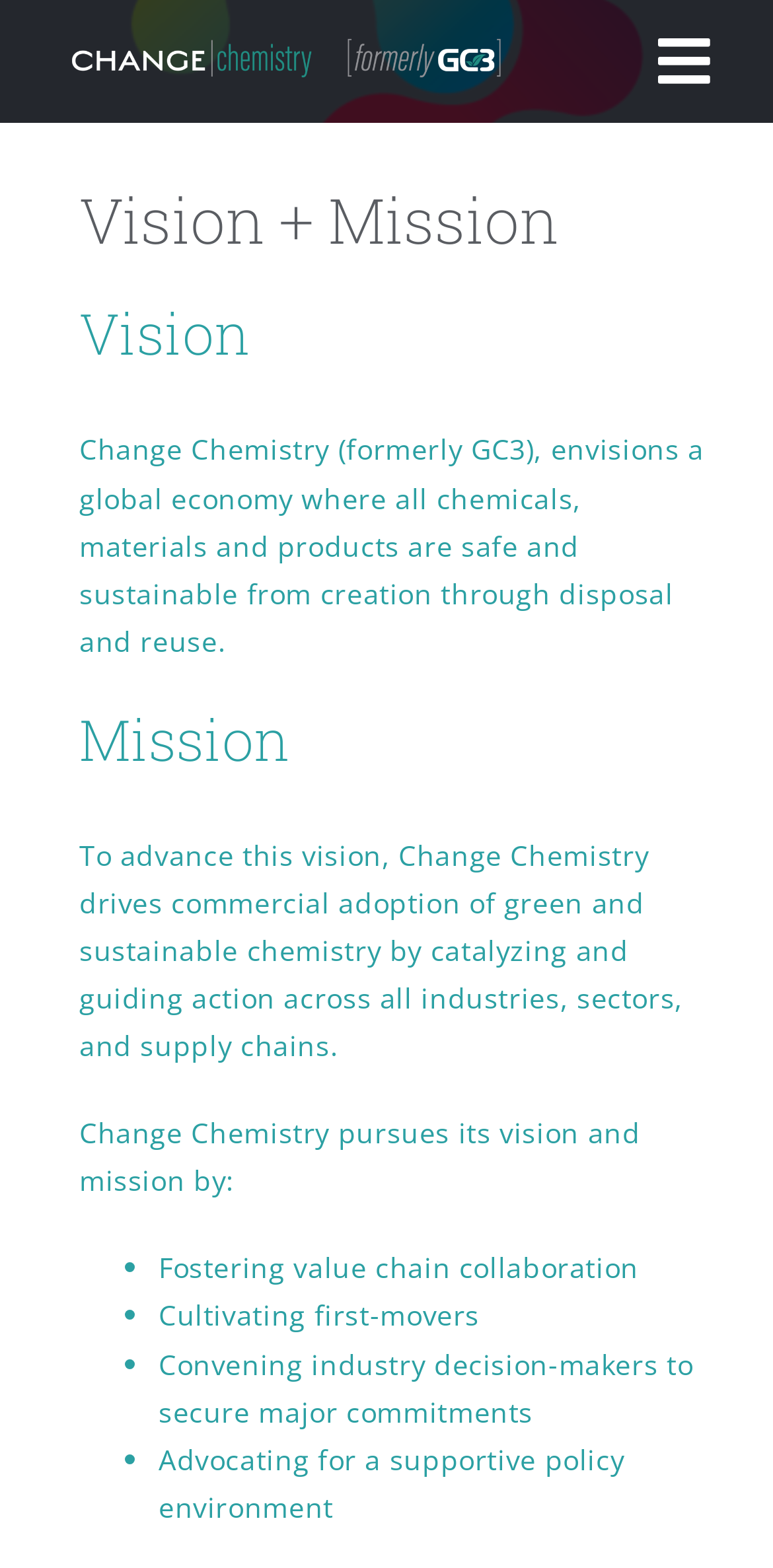Respond to the following question using a concise word or phrase: 
What is the purpose of the 'Go to Top' link?

To scroll to top